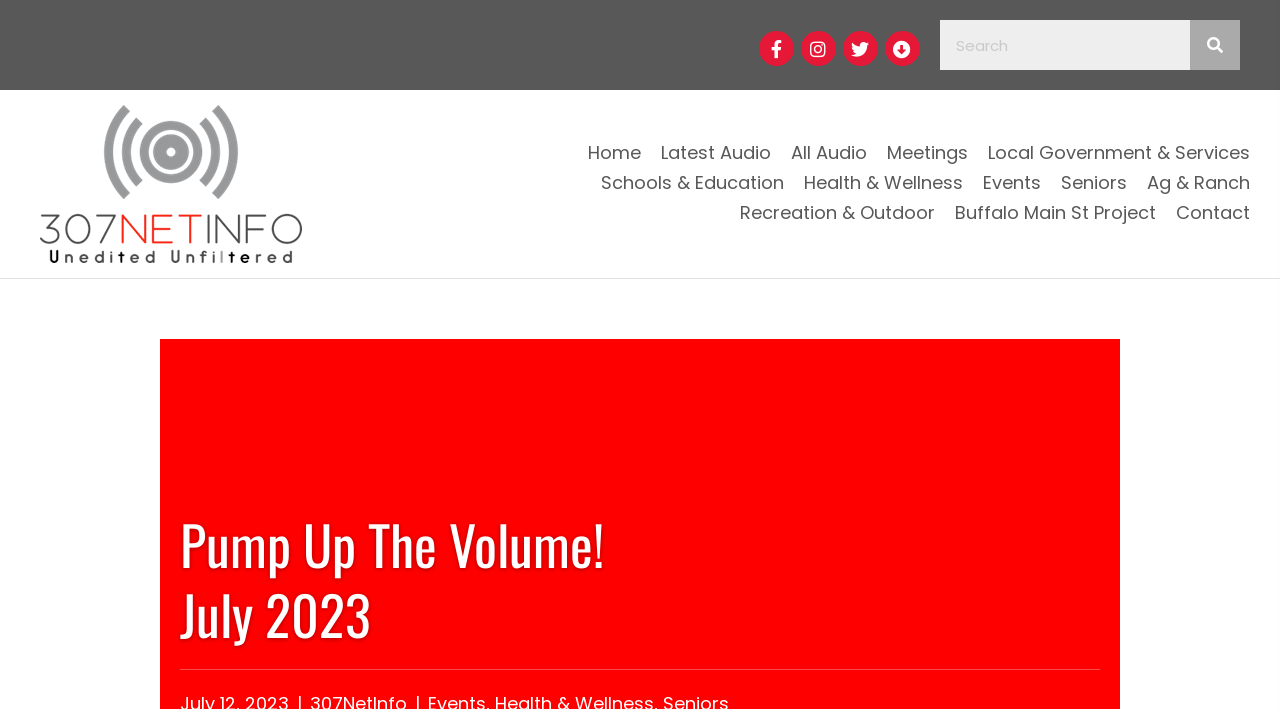Please identify the coordinates of the bounding box that should be clicked to fulfill this instruction: "Contact us".

[0.919, 0.288, 0.977, 0.316]